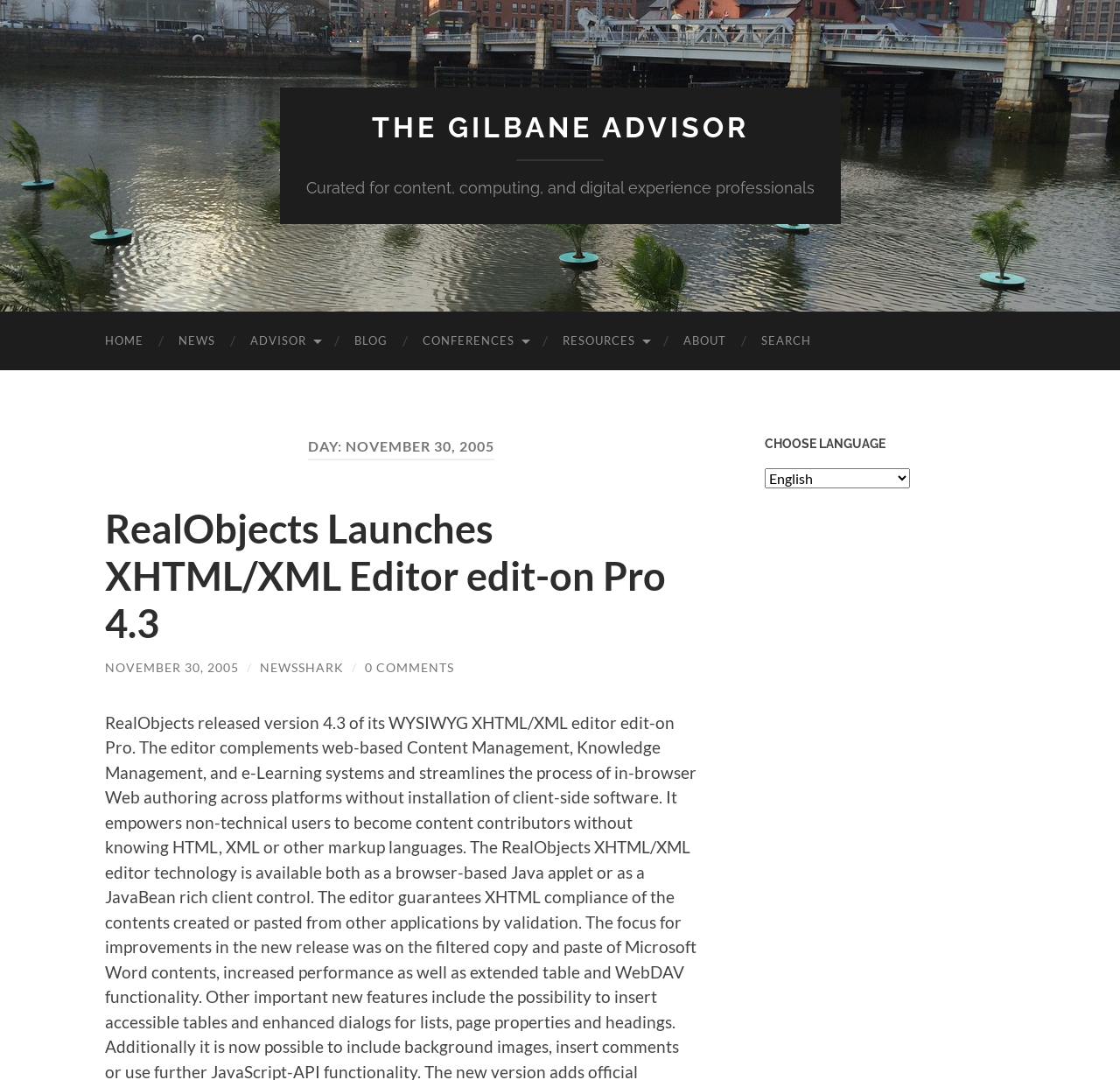Using the element description: "November 30, 2005", determine the bounding box coordinates for the specified UI element. The coordinates should be four float numbers between 0 and 1, [left, top, right, bottom].

[0.094, 0.611, 0.213, 0.625]